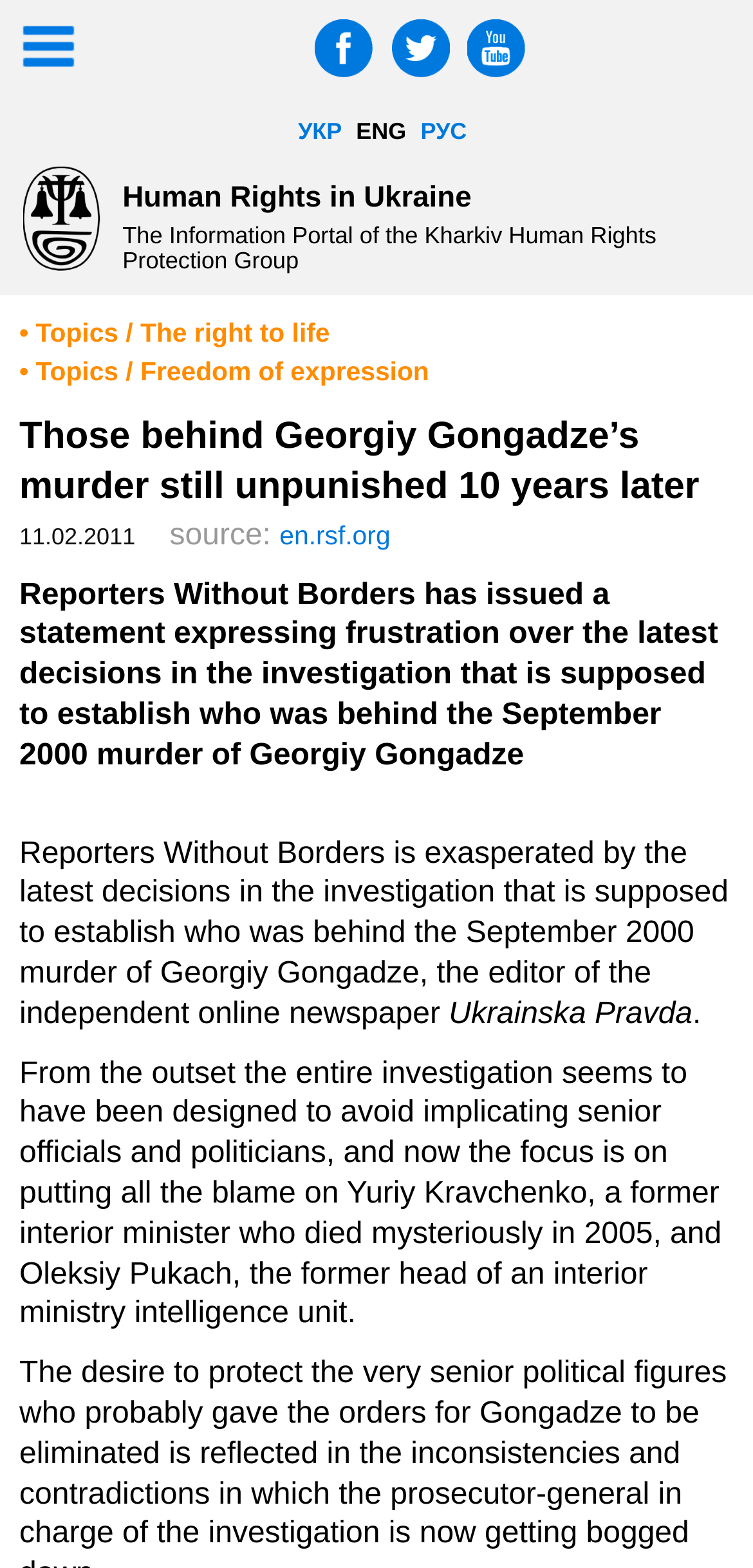Generate a comprehensive description of the webpage content.

The webpage appears to be an article or news report about the investigation into the murder of Georgiy Gongadze, a Ukrainian journalist. At the top left corner, there is a menu link with an accompanying image. Next to it, there are social media links, including Facebook, Twitter, and YouTube, each with its respective image. 

Below these links, there is a language selection section with options for Ukrainian, English, and Russian. On the top right corner, there is a logo of the Kharkiv Human Rights Protection Group, accompanied by a link to their website.

The main content of the webpage begins with a heading that reads "Those behind Georgiy Gongadze’s murder still unpunished 10 years later". Below the heading, there is a date "11.02.2011" and a source citation. The article itself is divided into several paragraphs, with the first paragraph describing a statement issued by Reporters Without Borders expressing frustration over the latest decisions in the investigation.

The article continues with a detailed report on the investigation, mentioning the names of individuals involved, including Yuriy Kravchenko and Oleksiy Pukach. There are no images within the article itself, but there are several links to related topics, such as "The right to life" and "Freedom of expression", located at the top of the page.